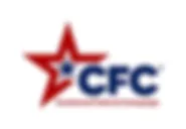What is the primary focus of the CFC's philanthropic efforts?
Look at the image and respond with a one-word or short phrase answer.

Children and families in rural communities